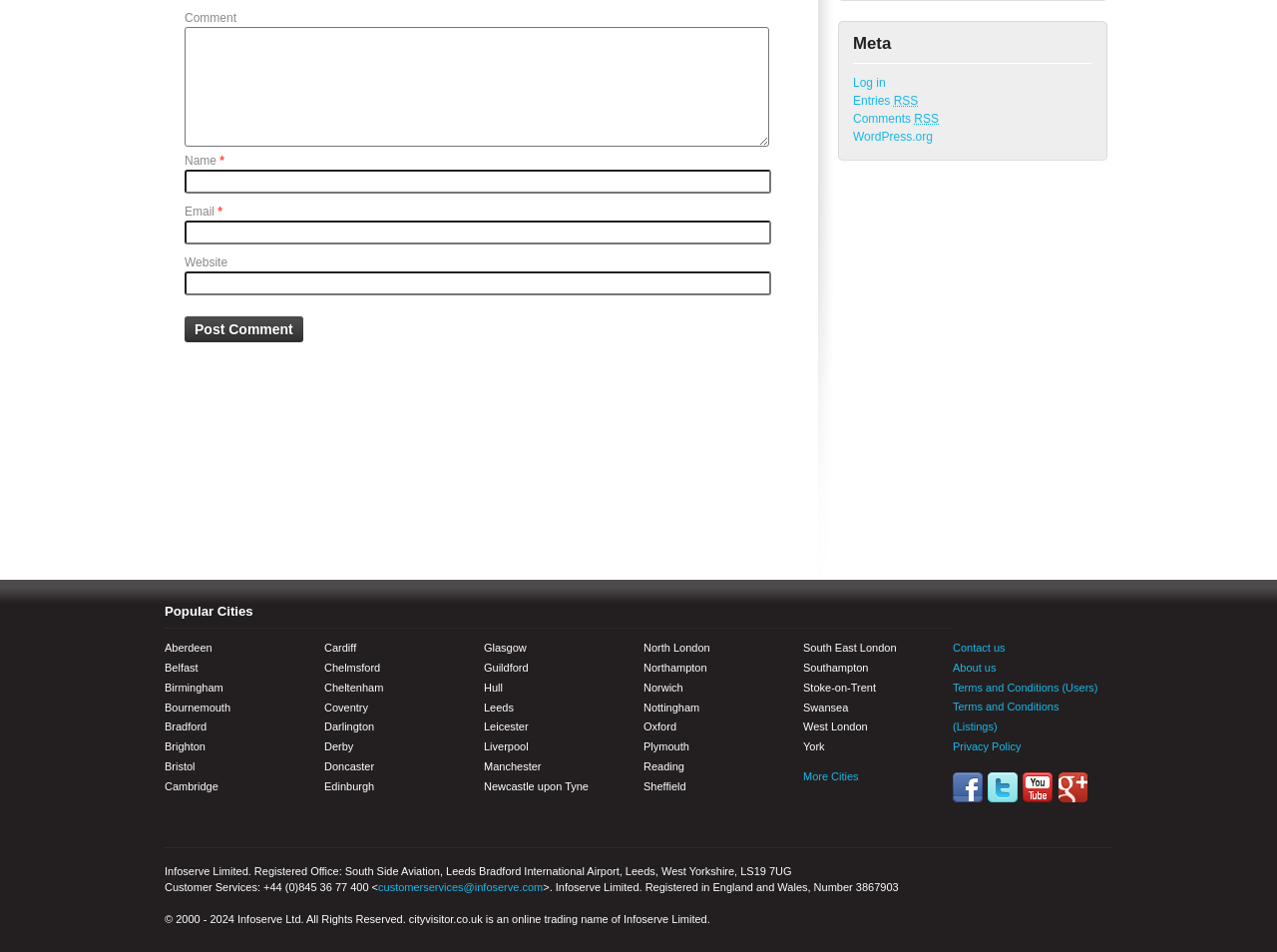Find the bounding box coordinates of the clickable region needed to perform the following instruction: "Log in". The coordinates should be provided as four float numbers between 0 and 1, i.e., [left, top, right, bottom].

[0.668, 0.08, 0.694, 0.094]